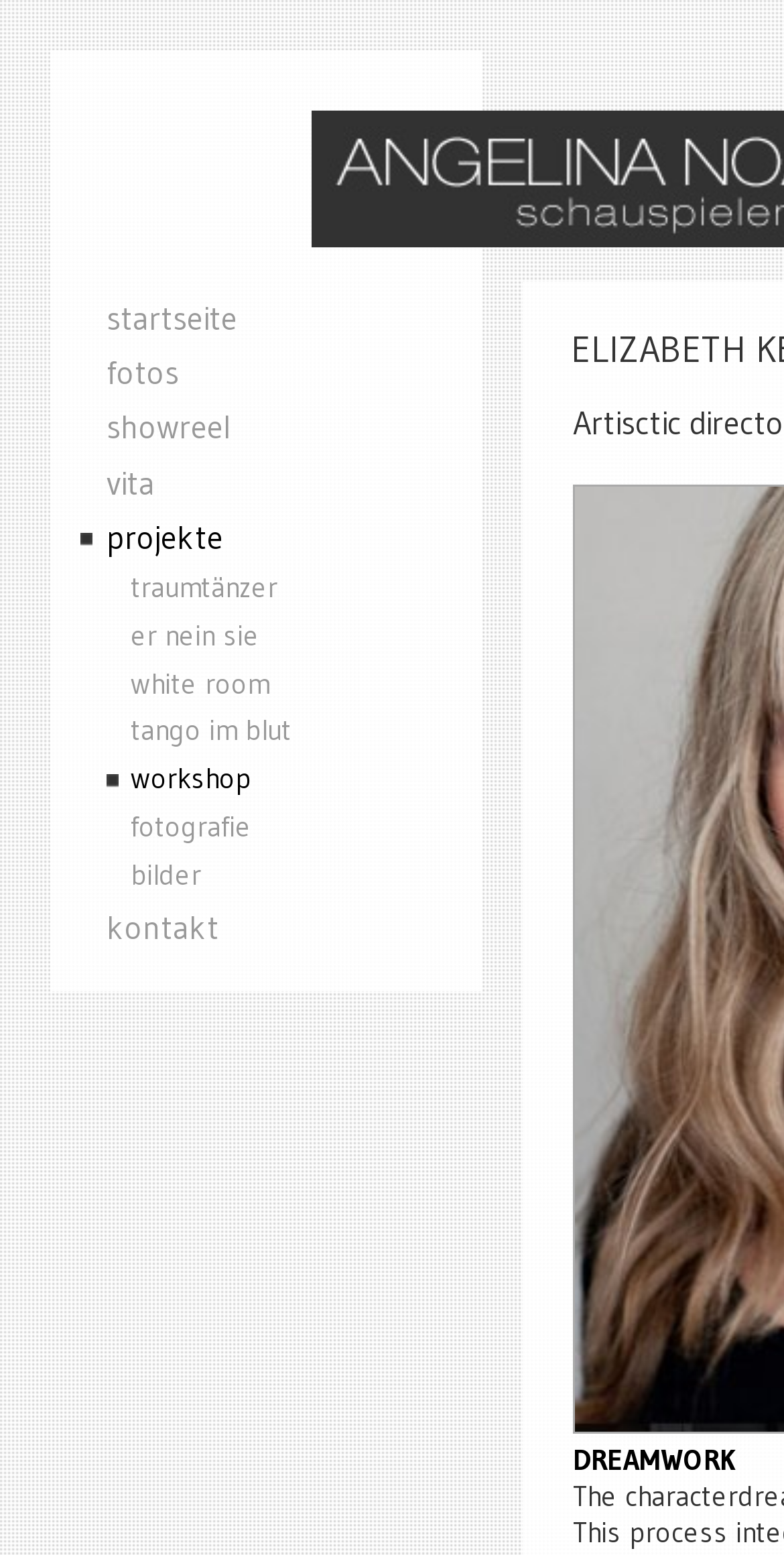Determine the bounding box coordinates of the element that should be clicked to execute the following command: "go to startseite".

[0.064, 0.188, 0.597, 0.223]